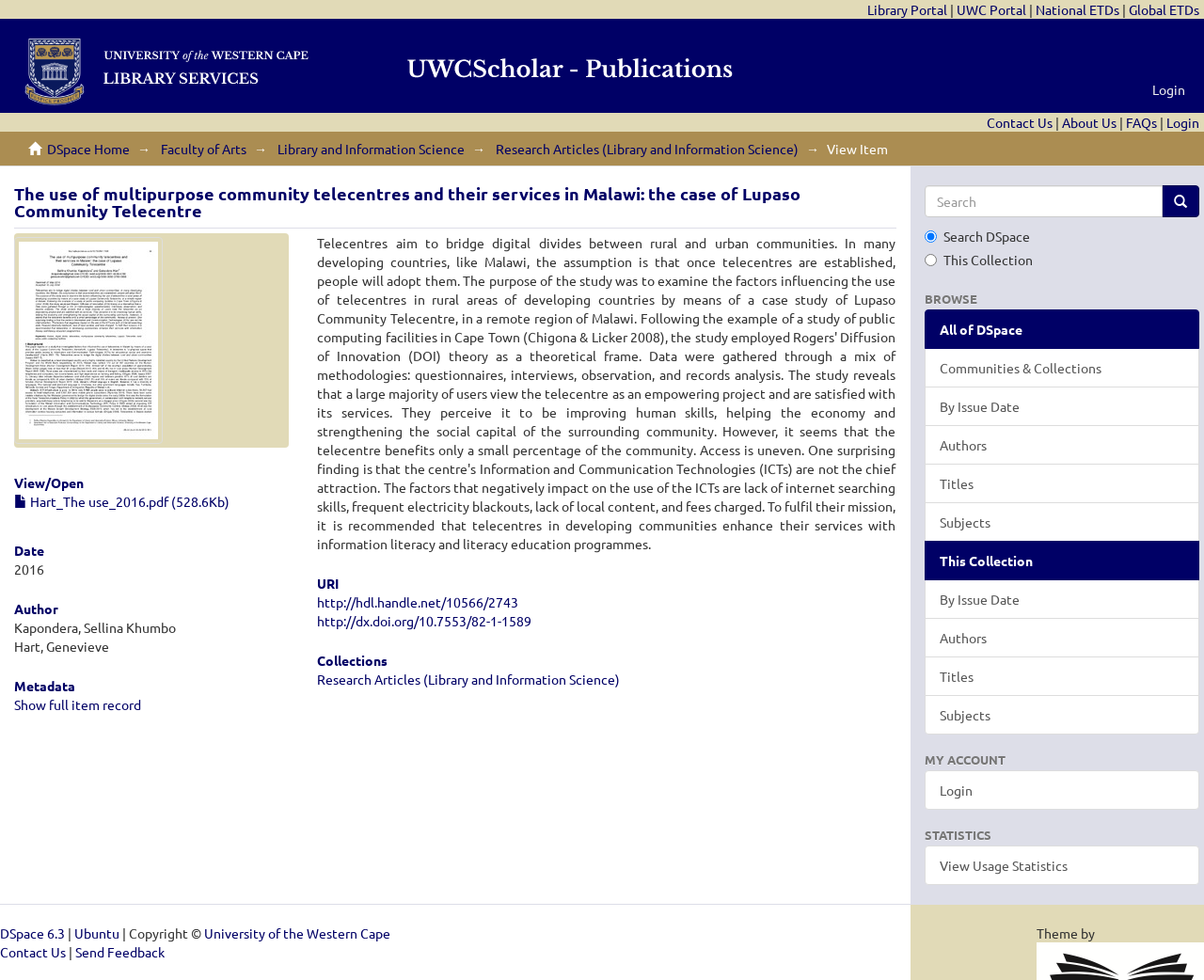What is the file size of the PDF document?
Using the image as a reference, answer with just one word or a short phrase.

528.6Kb